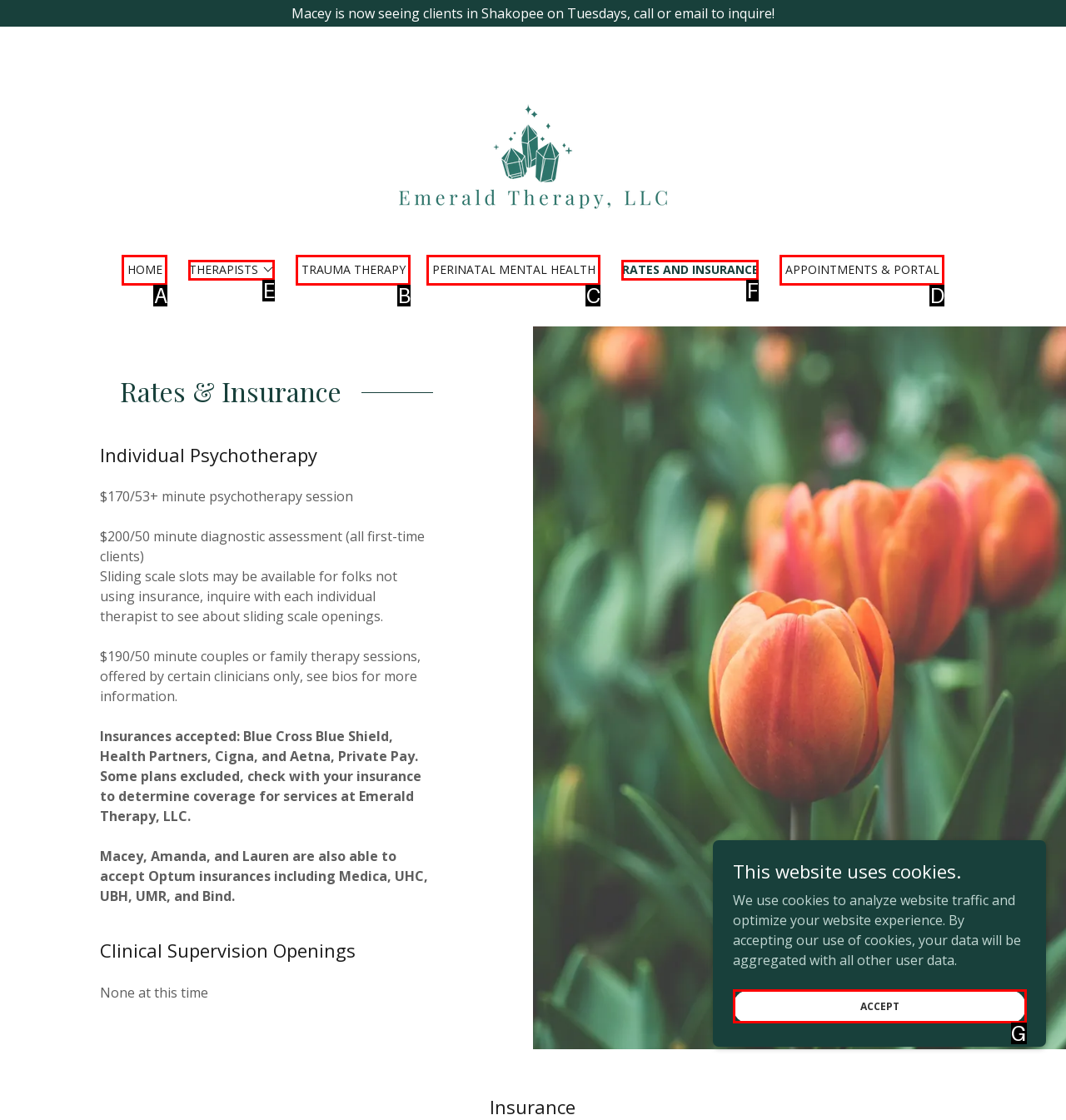Match the element description: Appointments & Portal to the correct HTML element. Answer with the letter of the selected option.

D